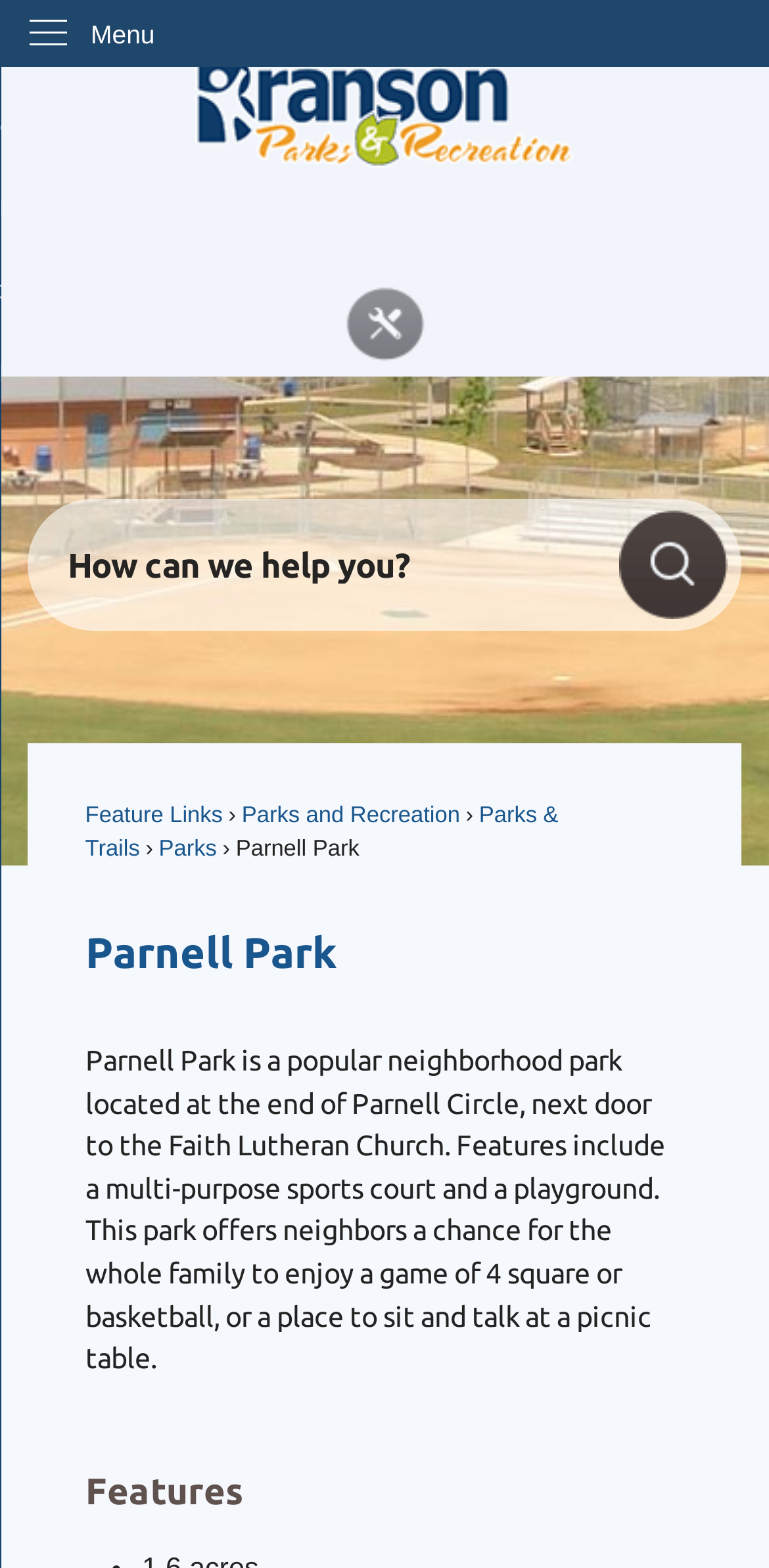Please determine the bounding box coordinates of the clickable area required to carry out the following instruction: "Search for something". The coordinates must be four float numbers between 0 and 1, represented as [left, top, right, bottom].

[0.037, 0.318, 0.963, 0.402]